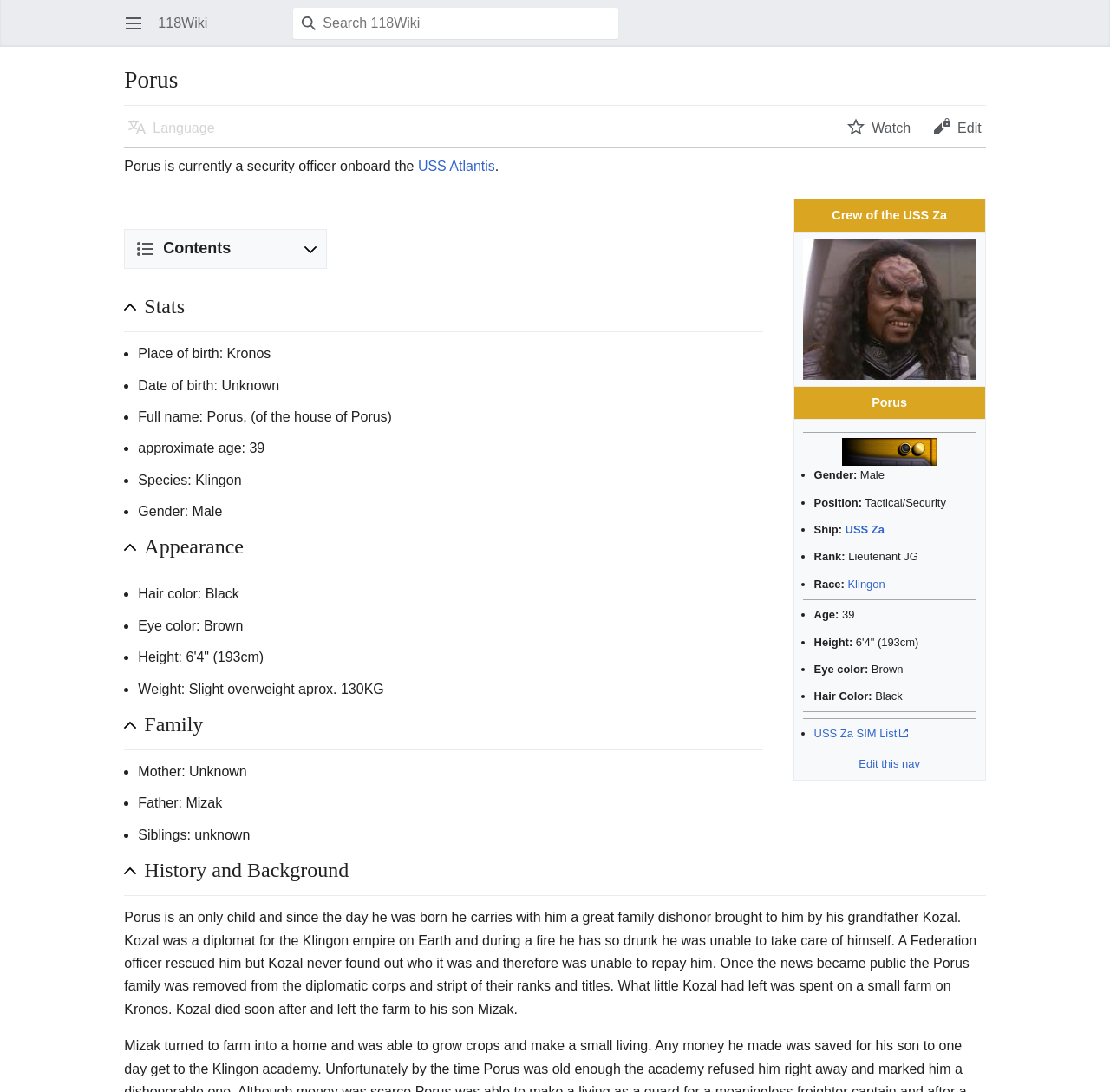Kindly provide the bounding box coordinates of the section you need to click on to fulfill the given instruction: "Edit this page".

[0.831, 0.098, 0.894, 0.135]